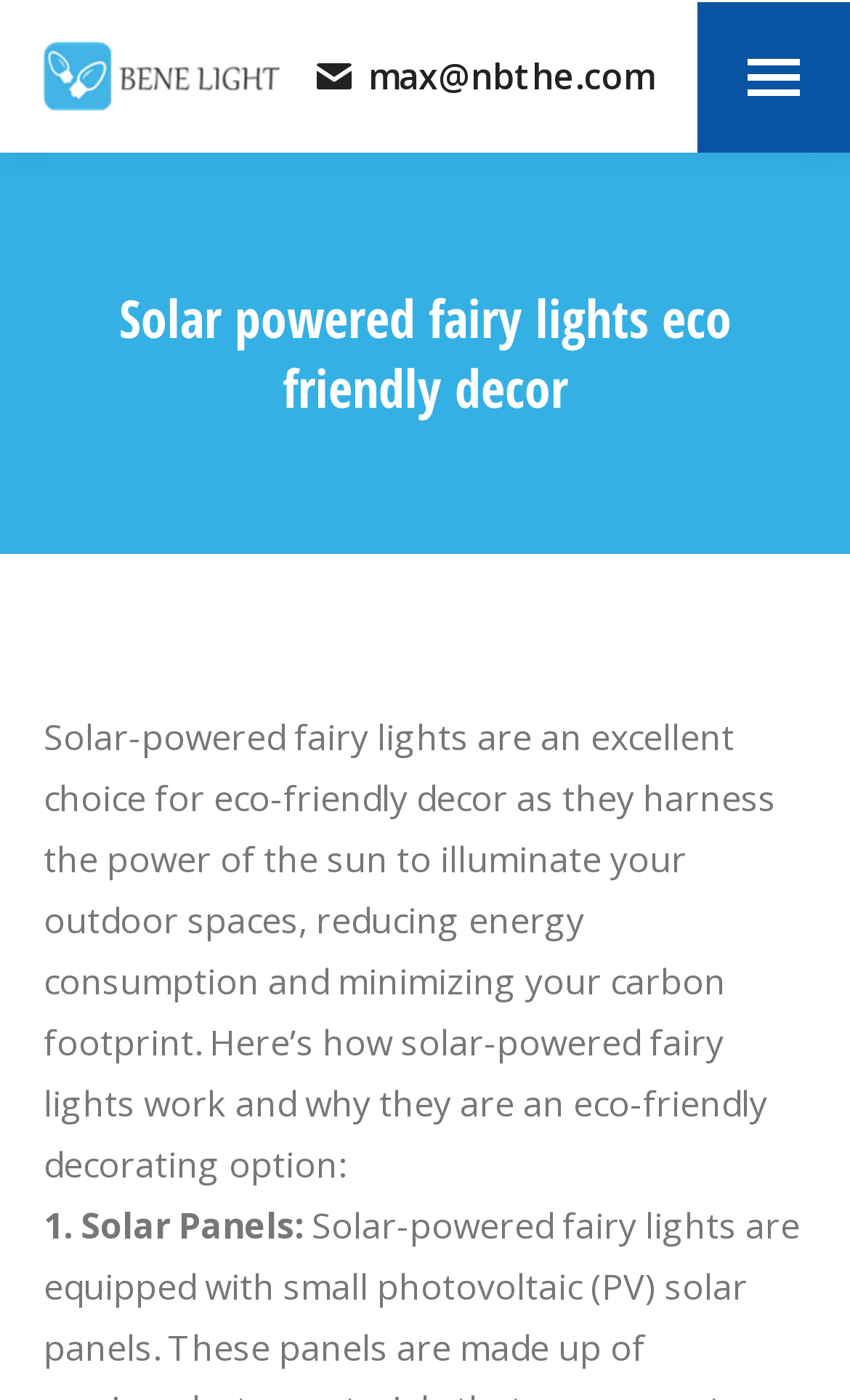What type of lights are mentioned on the webpage?
Refer to the image and respond with a one-word or short-phrase answer.

Christmas Lights